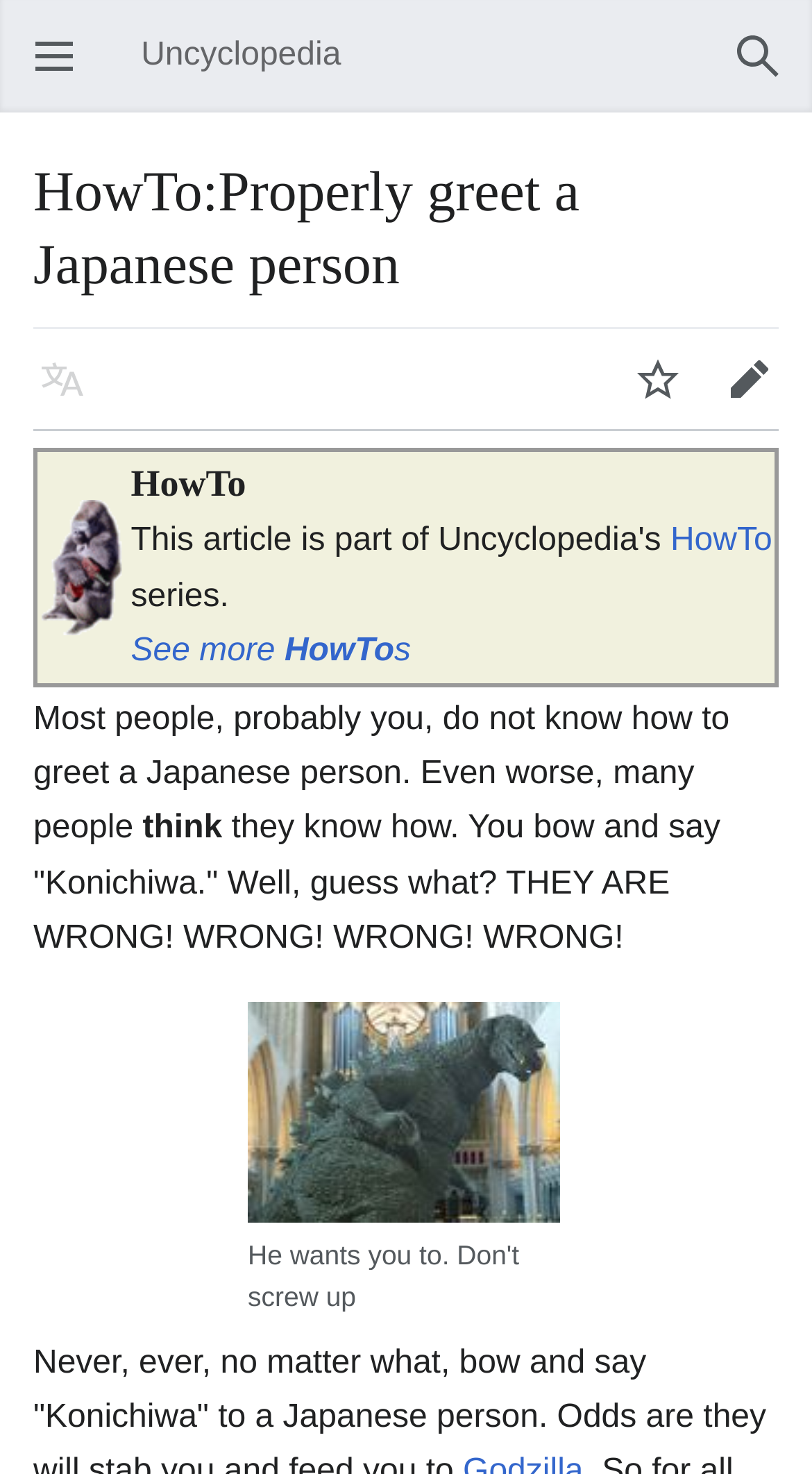How many buttons are there in the navigation section?
Please give a well-detailed answer to the question.

The navigation section contains four buttons: 'Search', 'Language', 'Watch', and 'Edit', which are located at the top of the webpage.